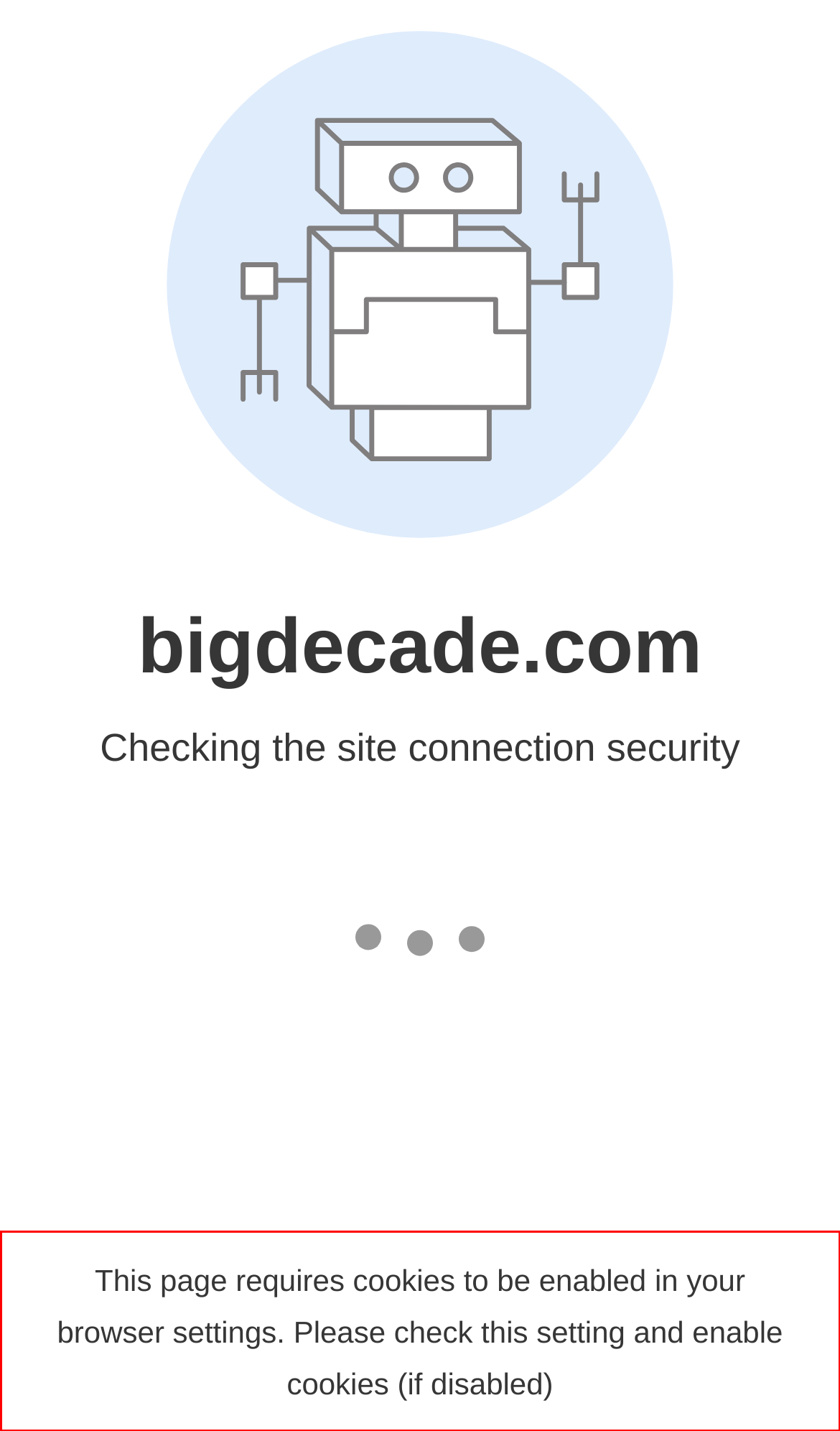Using the provided webpage screenshot, recognize the text content in the area marked by the red bounding box.

This page requires cookies to be enabled in your browser settings. Please check this setting and enable cookies (if disabled)